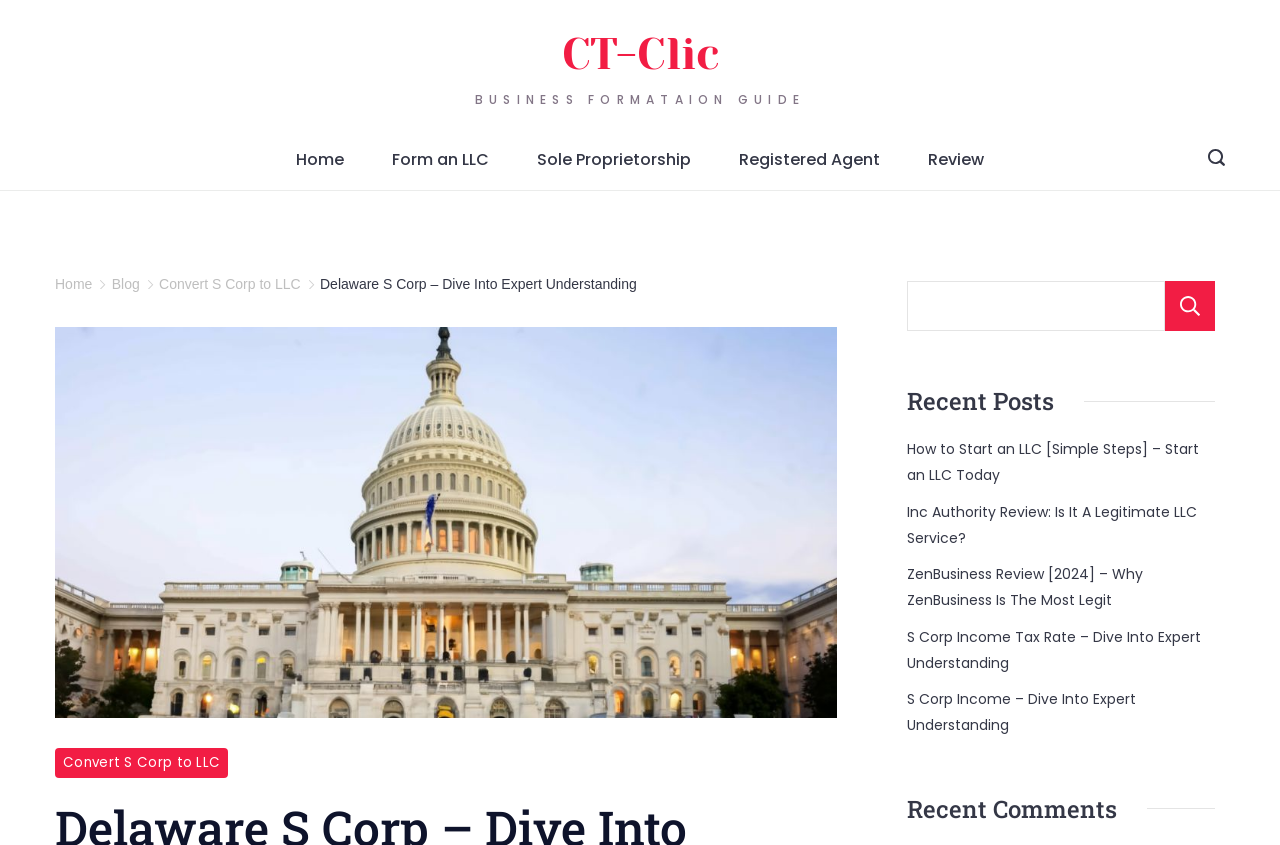Provide a brief response to the question below using one word or phrase:
What is the purpose of the 'Convert S Corp to LLC' link?

Conversion